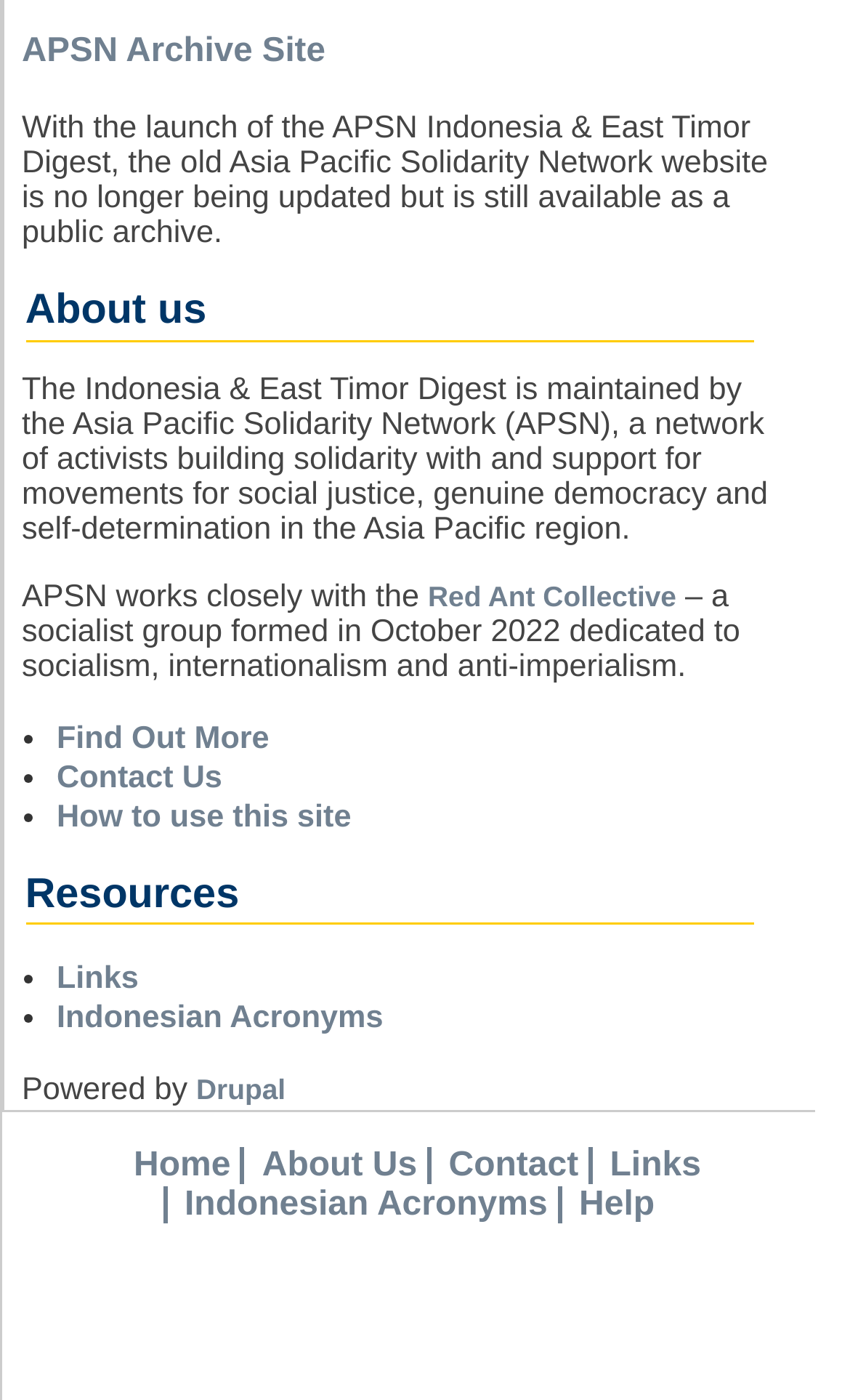Identify the bounding box coordinates of the clickable region to carry out the given instruction: "explore the 'Uncategorized' section".

None